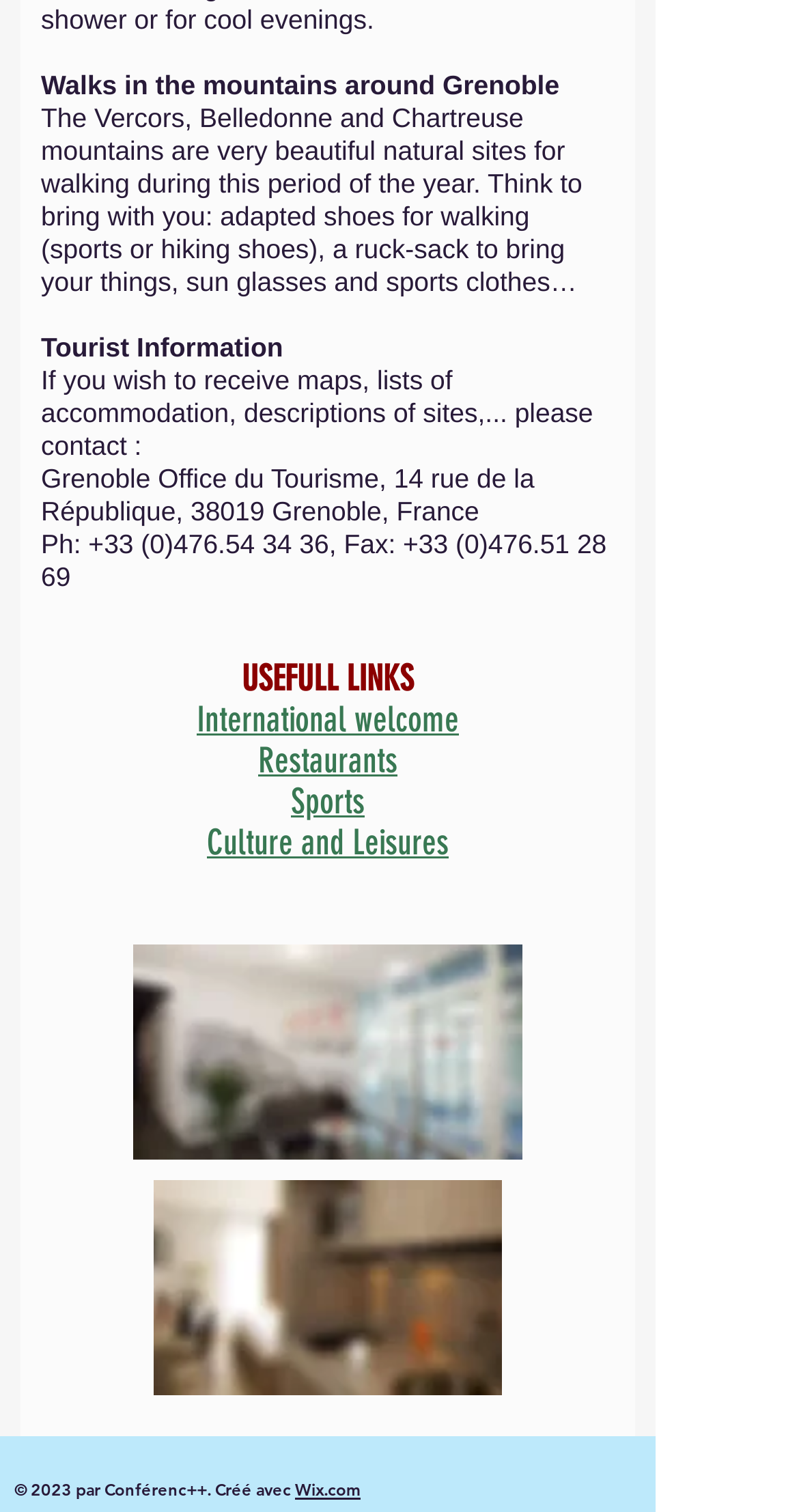Using the information shown in the image, answer the question with as much detail as possible: What is the main topic of this webpage?

The webpage is about walking in the mountains around Grenoble, providing information about the beautiful natural sites, what to bring, and tourist information.